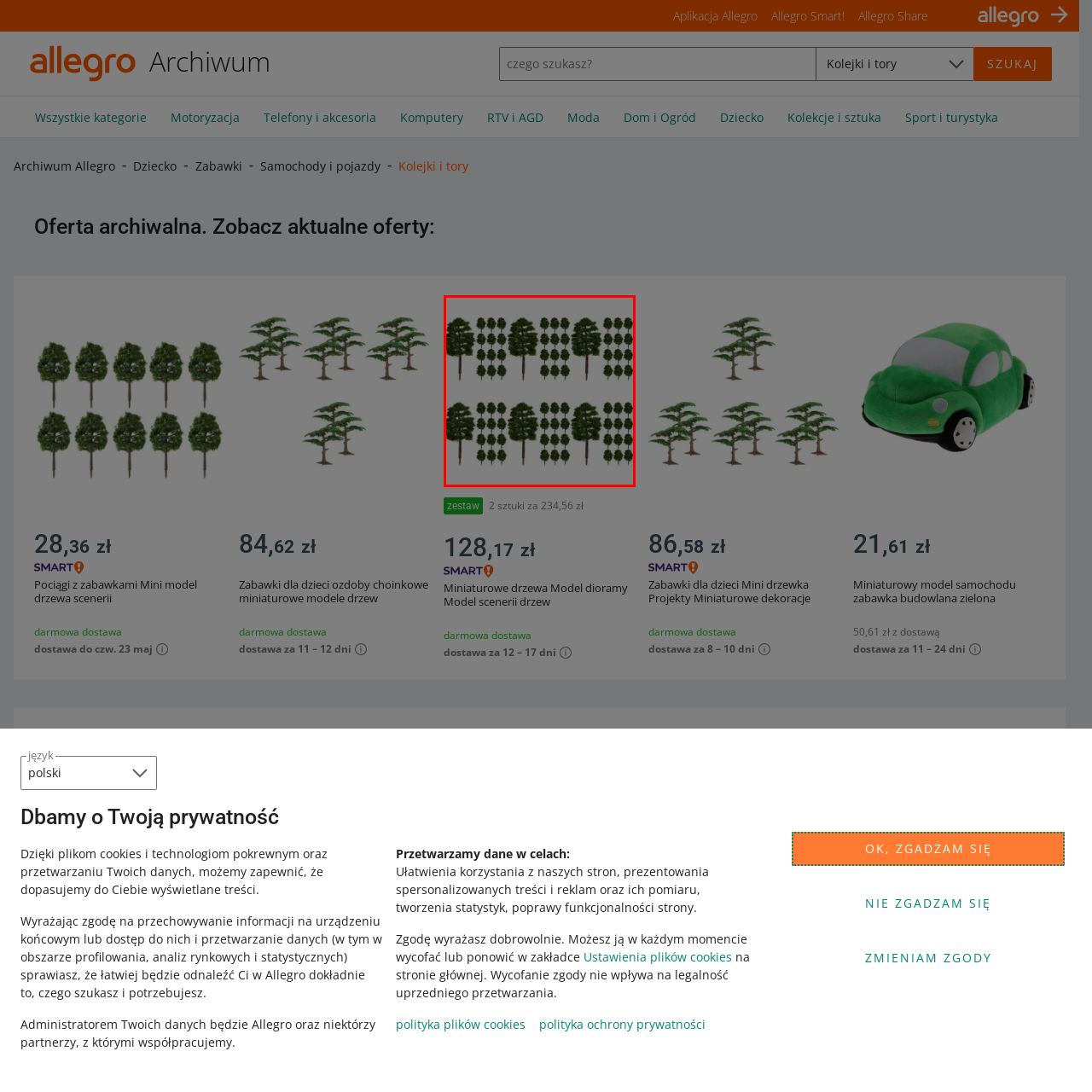Generate a detailed description of the content found inside the red-outlined section of the image.

This image features a detailed assortment of miniature trees designed for model railway scenery or dioramas. The arrangement showcases a variety of tree types, including larger coniferous trees in the center and several smaller bush-like trees flanking them on either side. These realistic models are ideal for enhancing the visual appeal of train sets, layout projects, or creative displays, providing a lush, green aesthetic. The overall composition emphasizes diversity in size and shape, making them perfect for creating a vibrant and natural-looking landscape in miniature worlds.